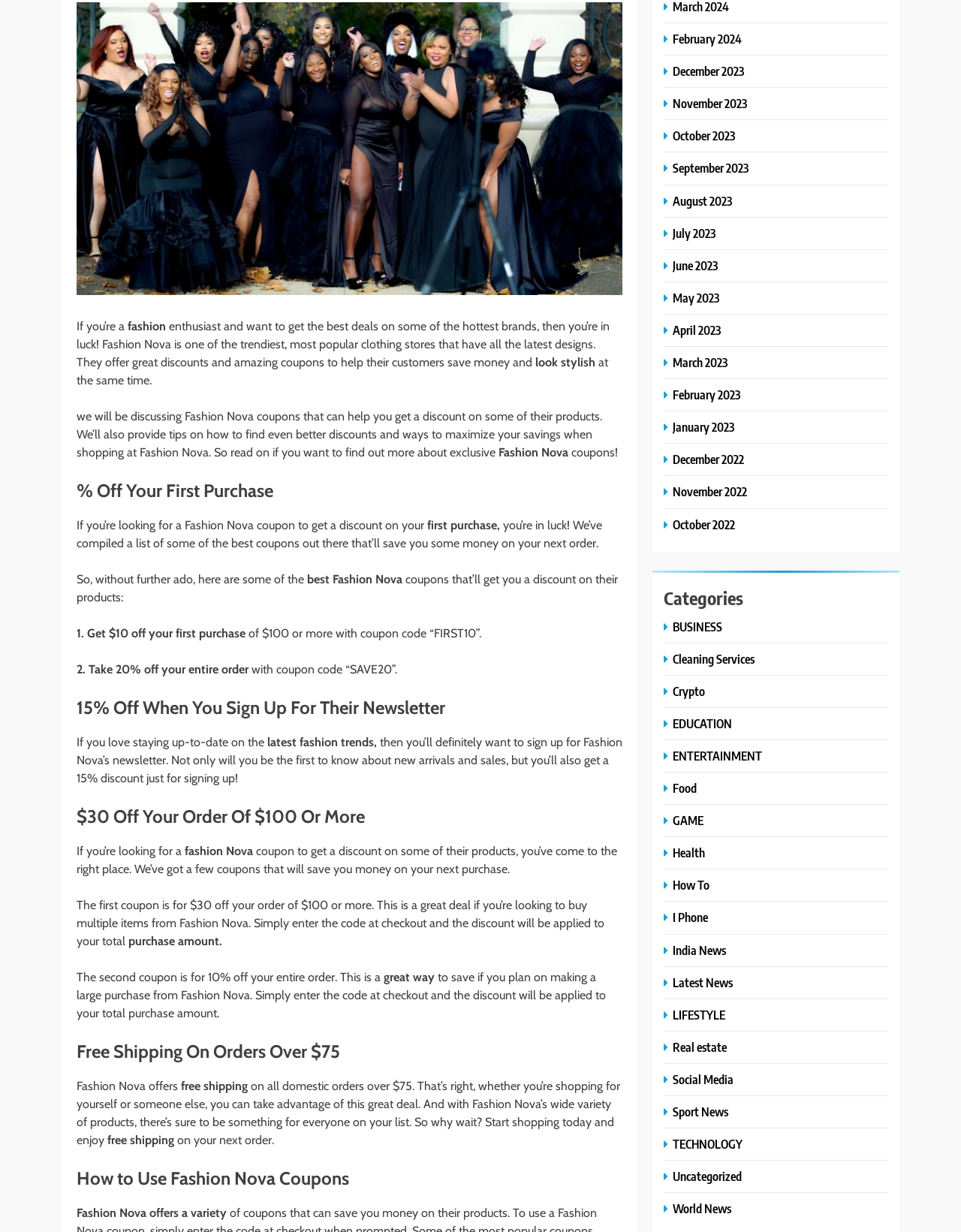Find the UI element described as: "Crypto" and predict its bounding box coordinates. Ensure the coordinates are four float numbers between 0 and 1, [left, top, right, bottom].

[0.691, 0.554, 0.738, 0.567]